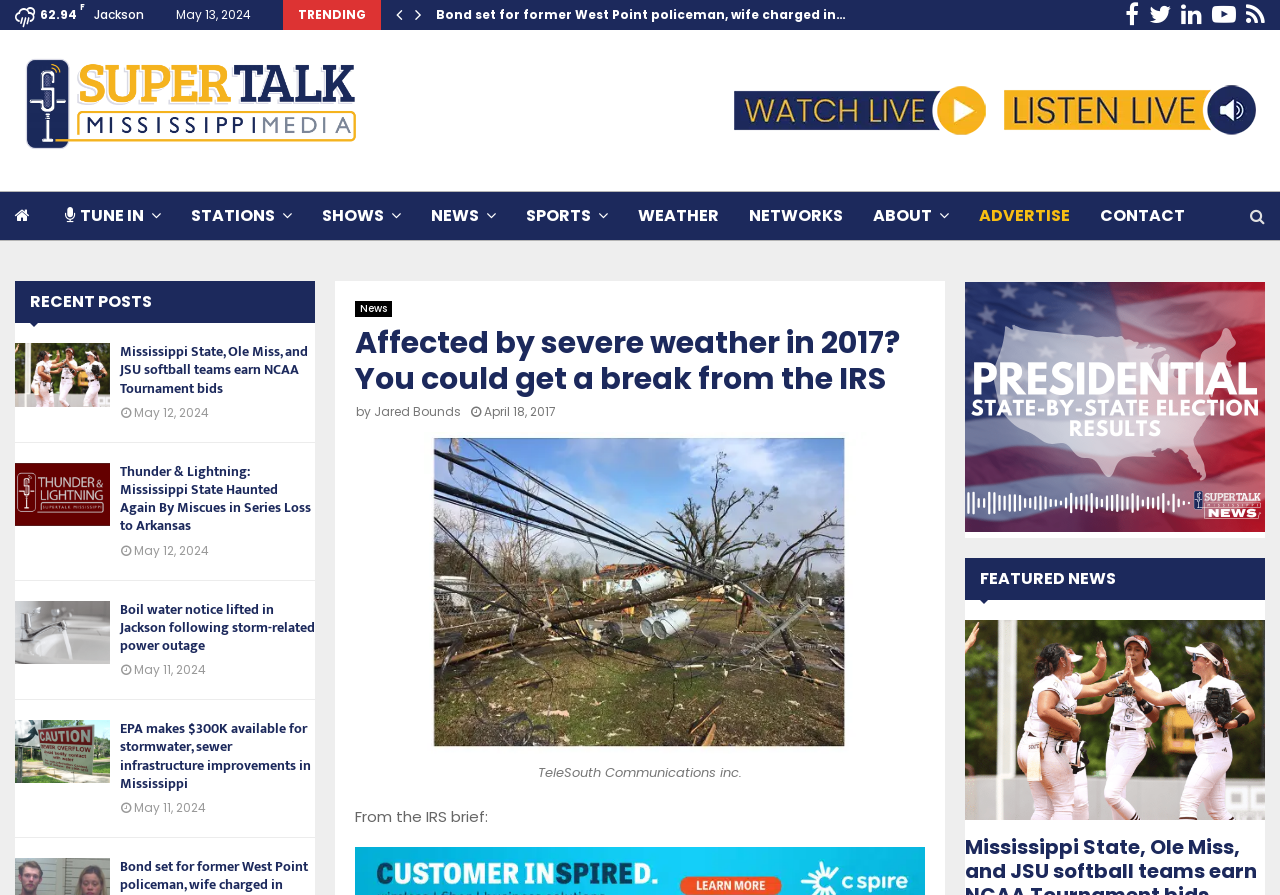Locate the bounding box coordinates of the area that needs to be clicked to fulfill the following instruction: "Click on the NEWS link". The coordinates should be in the format of four float numbers between 0 and 1, namely [left, top, right, bottom].

[0.337, 0.214, 0.388, 0.27]